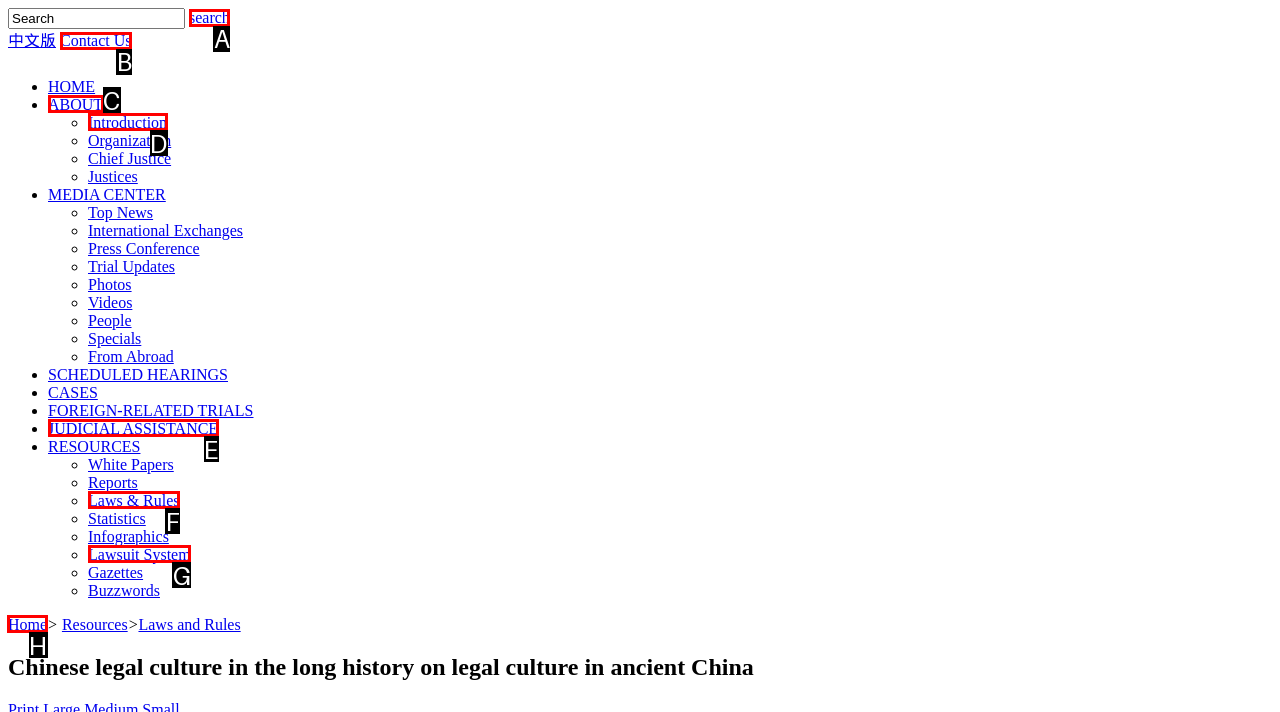Tell me which option I should click to complete the following task: Go to the home page Answer with the option's letter from the given choices directly.

H